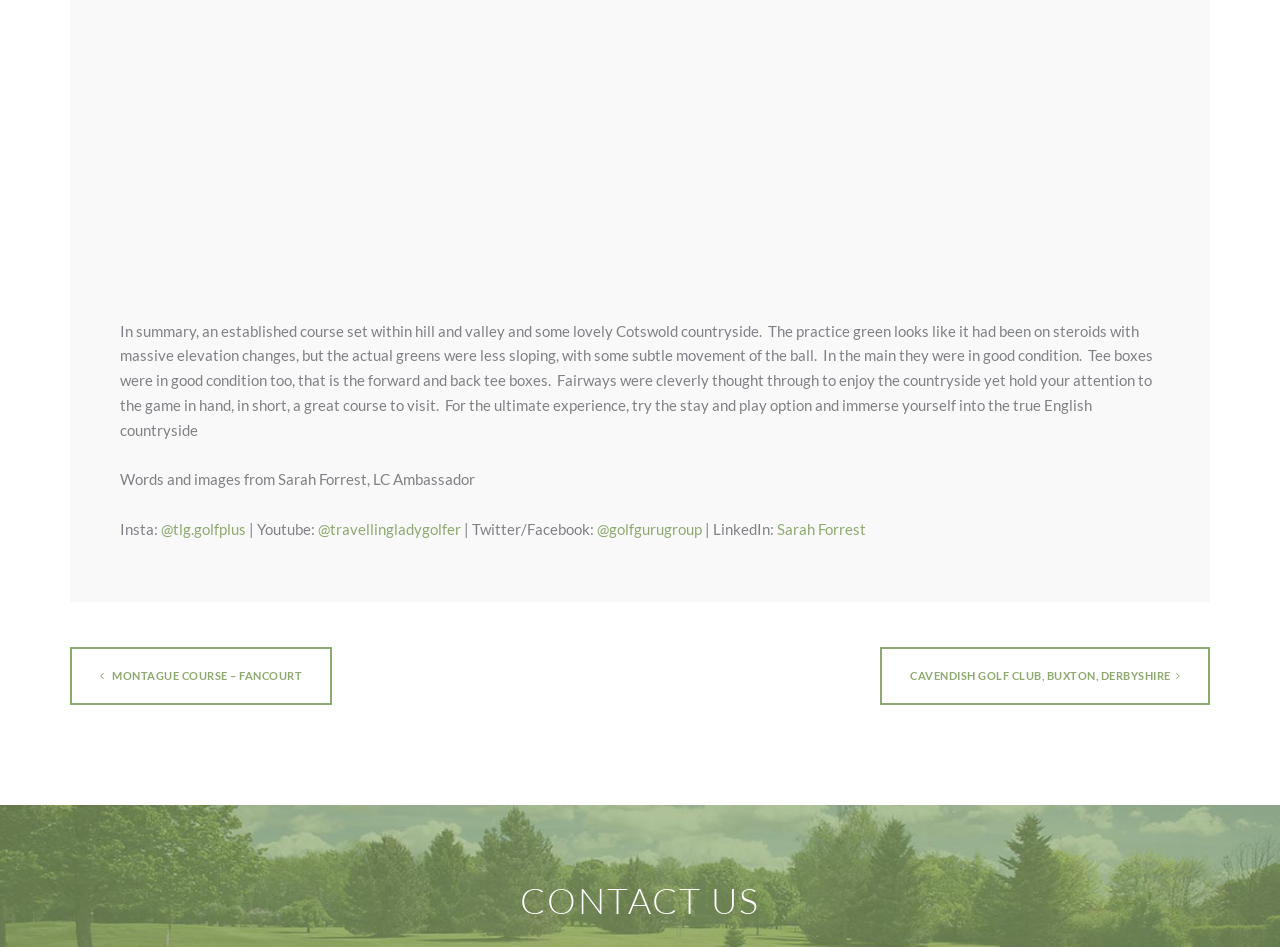What is the contact section title?
Can you provide an in-depth and detailed response to the question?

The contact section title is mentioned in the heading element with the text 'CONTACT US'.